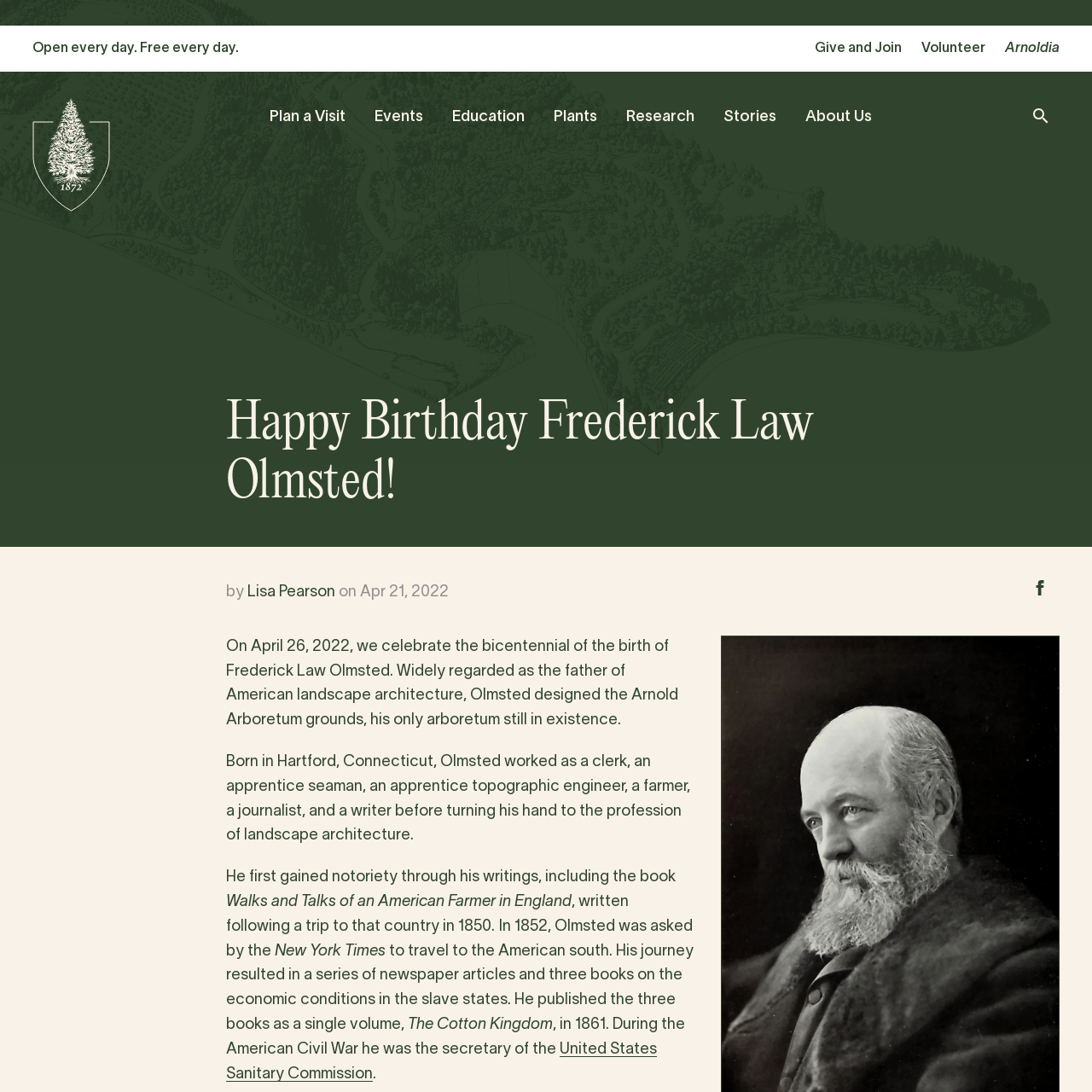Please find the bounding box coordinates of the element that needs to be clicked to perform the following instruction: "Open the Arnold Arboretum homepage". The bounding box coordinates should be four float numbers between 0 and 1, represented as [left, top, right, bottom].

[0.03, 0.089, 0.101, 0.201]